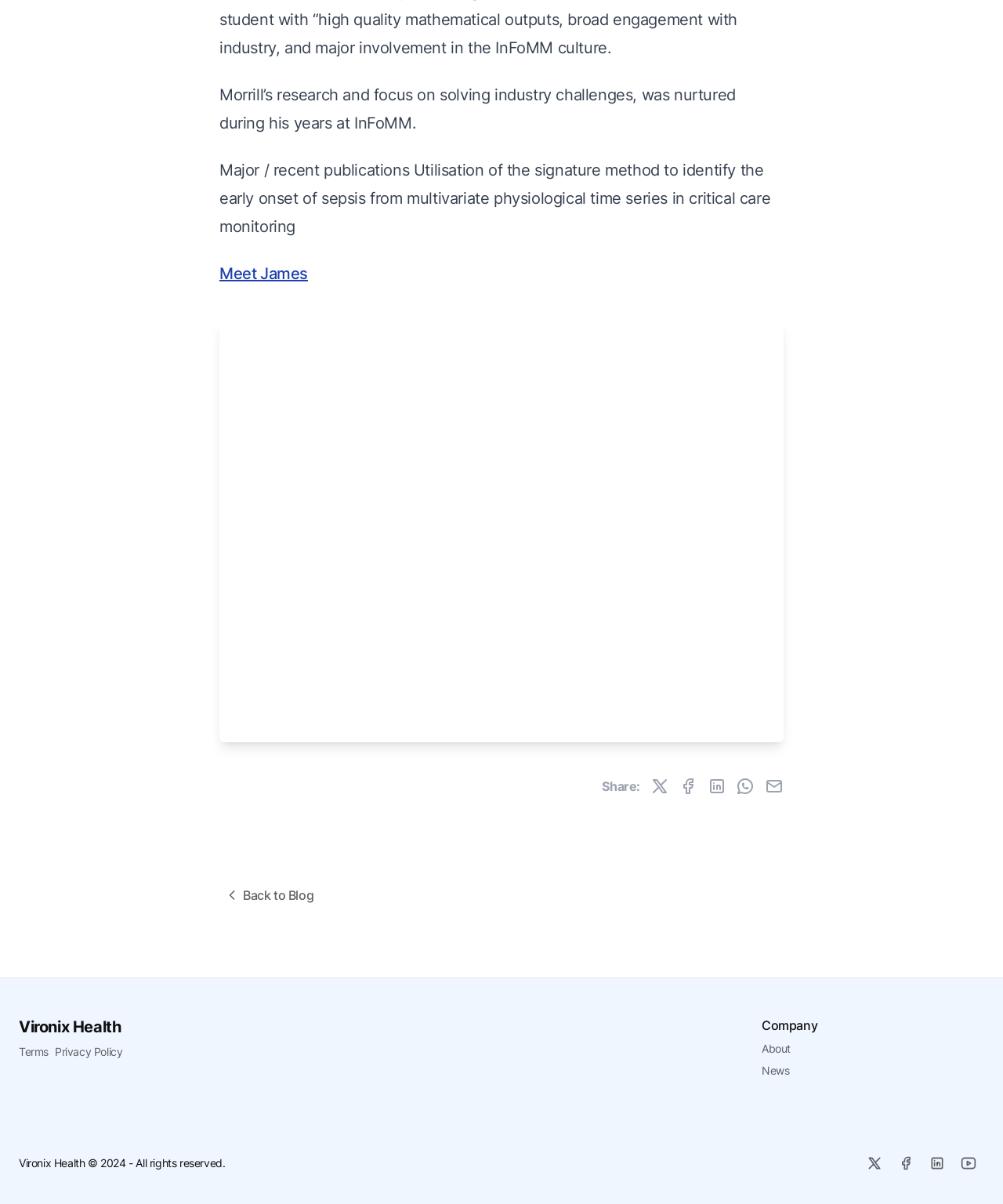Indicate the bounding box coordinates of the clickable region to achieve the following instruction: "Share on Twitter."

[0.648, 0.645, 0.667, 0.661]